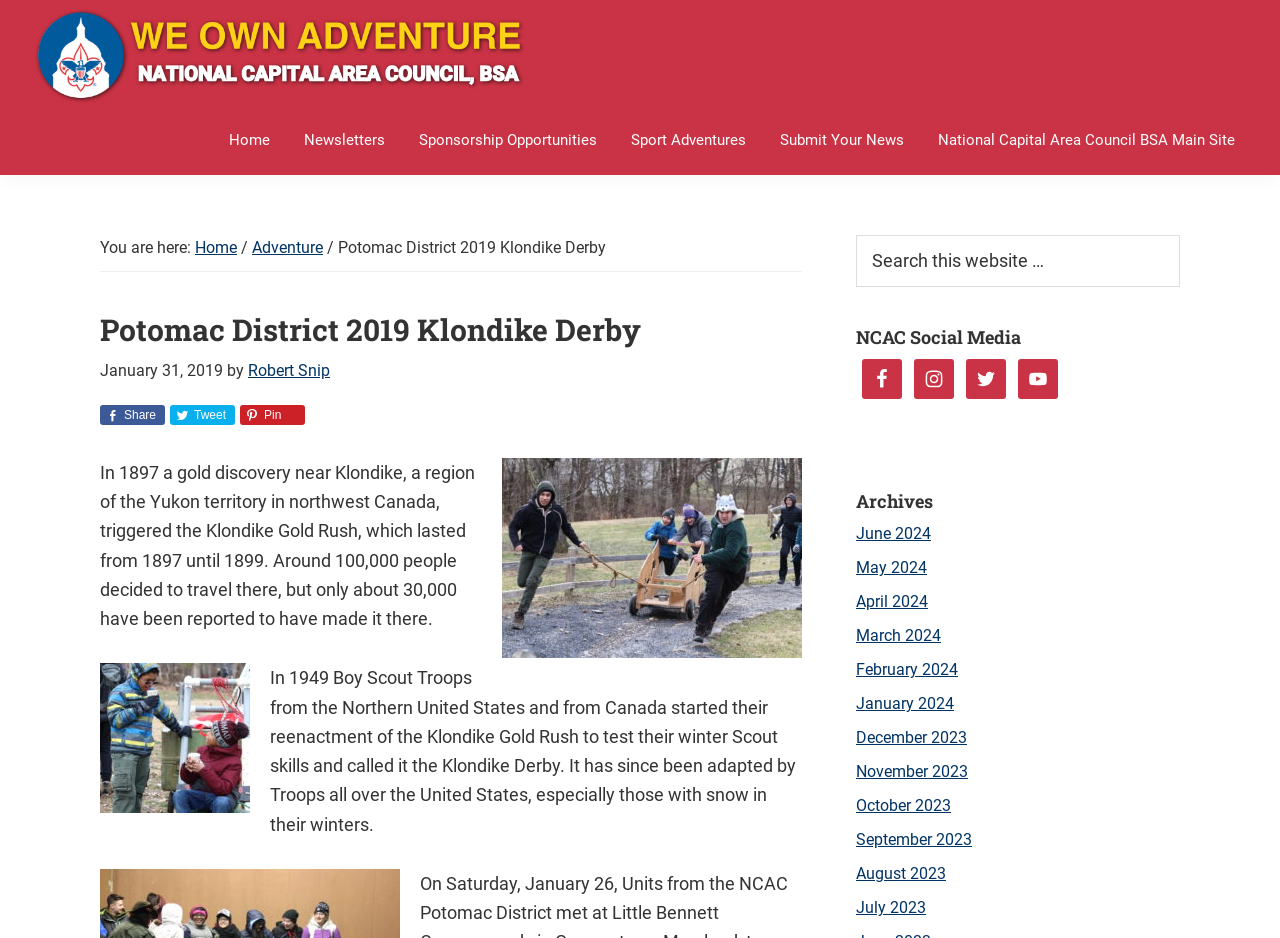Write an exhaustive caption that covers the webpage's main aspects.

The webpage is about the Potomac District 2019 Klondike Derby, a scouting event. At the top, there are four "skip to" links, followed by a logo and a link to "We Own Adventure" with an image. Below this, there is a navigation menu with eight links, including "Home", "Newsletters", and "Submit Your News". 

To the right of the navigation menu, there is a breadcrumb trail showing the current page's location, with links to "Home" and "Adventure". Below this, there is a heading with the title "Potomac District 2019 Klondike Derby" and a time stamp "January 31, 2019". The author's name, "Robert Snip", is also displayed. 

There are three social media sharing links, "Share on Facebook", "Tweet this", and "Pin this", aligned horizontally. The main content of the page is divided into two sections. The left section contains two paragraphs of text describing the history of the Klondike Gold Rush and the Klondike Derby. 

On the right side, there is a primary sidebar with several sections. The first section is a search box with a button. Below this, there are links to the NCAC social media profiles, including Facebook, Instagram, Twitter, and YouTube, each with an icon. The next section is an archives section, listing links to monthly archives from June 2024 to July 2023.